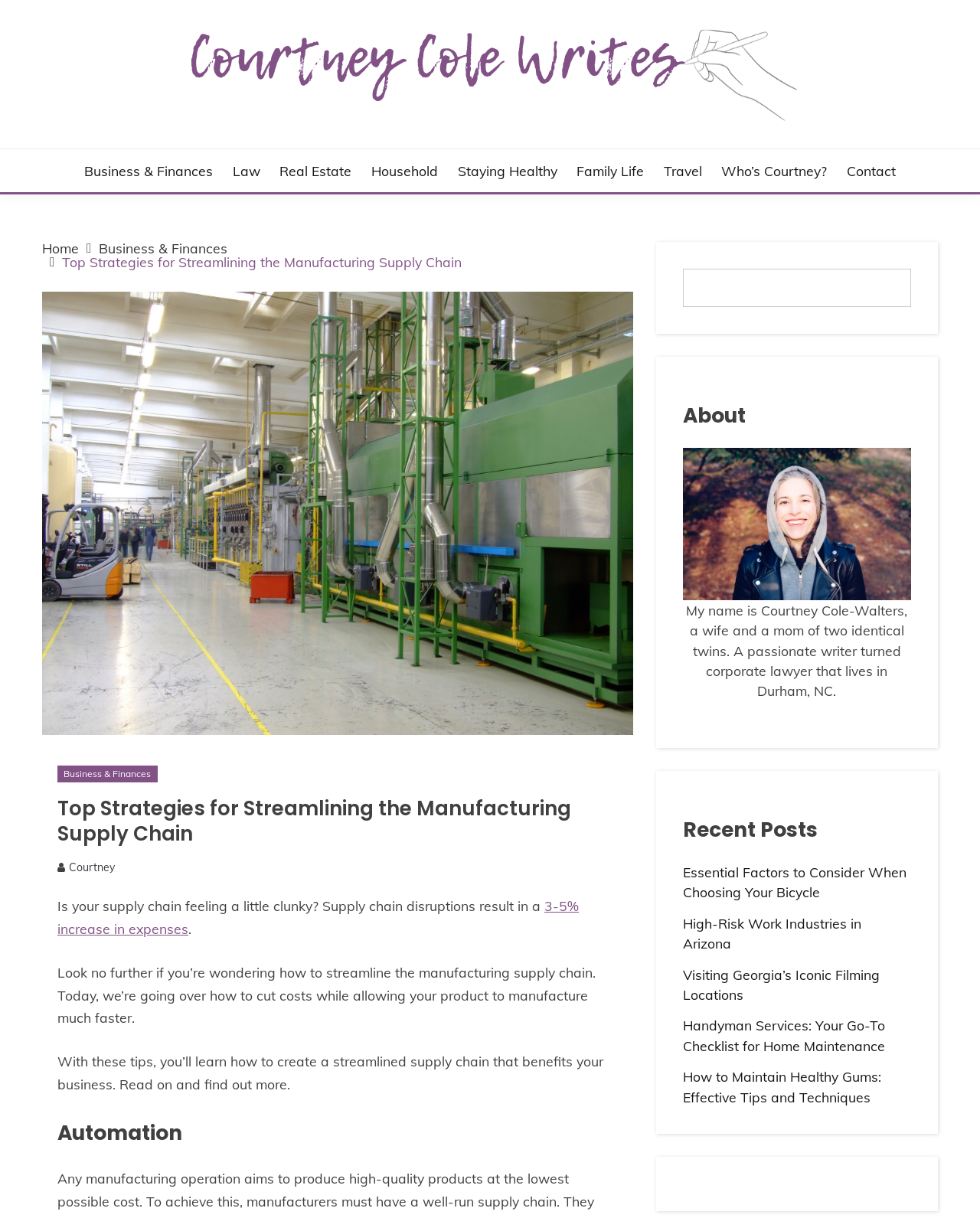Please find the bounding box coordinates (top-left x, top-left y, bottom-right x, bottom-right y) in the screenshot for the UI element described as follows: Household

[0.379, 0.132, 0.447, 0.149]